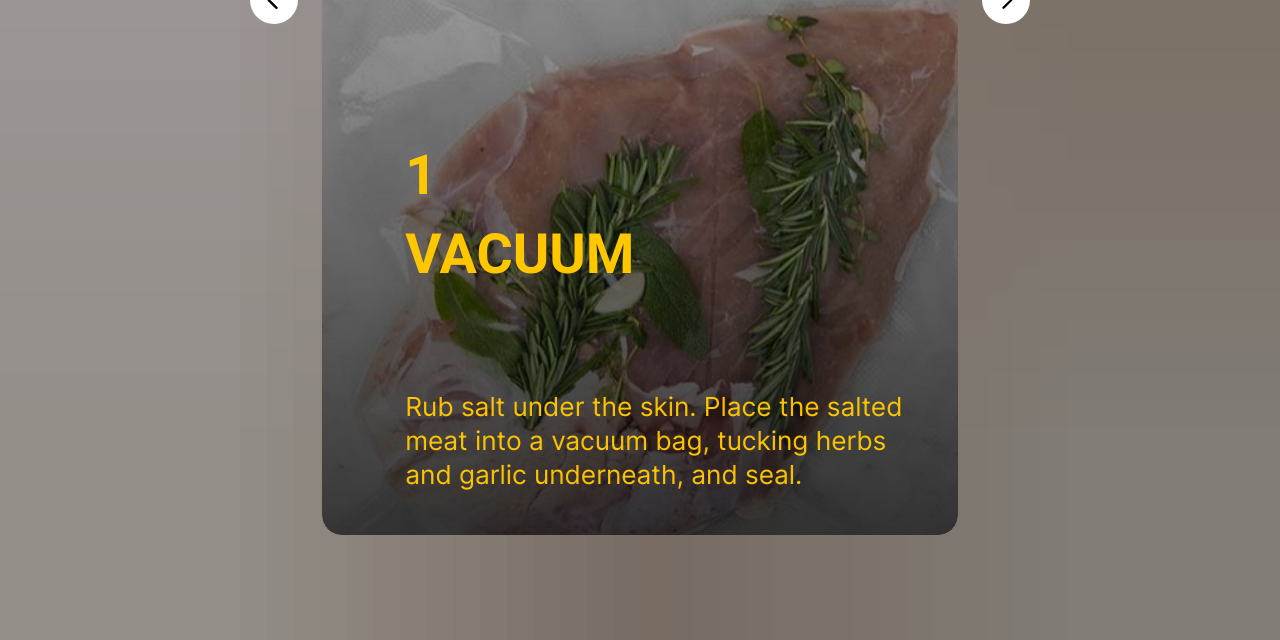Provide the bounding box coordinates for the UI element that is described as: "steamandbake.com".

[0.31, 0.704, 0.69, 0.747]